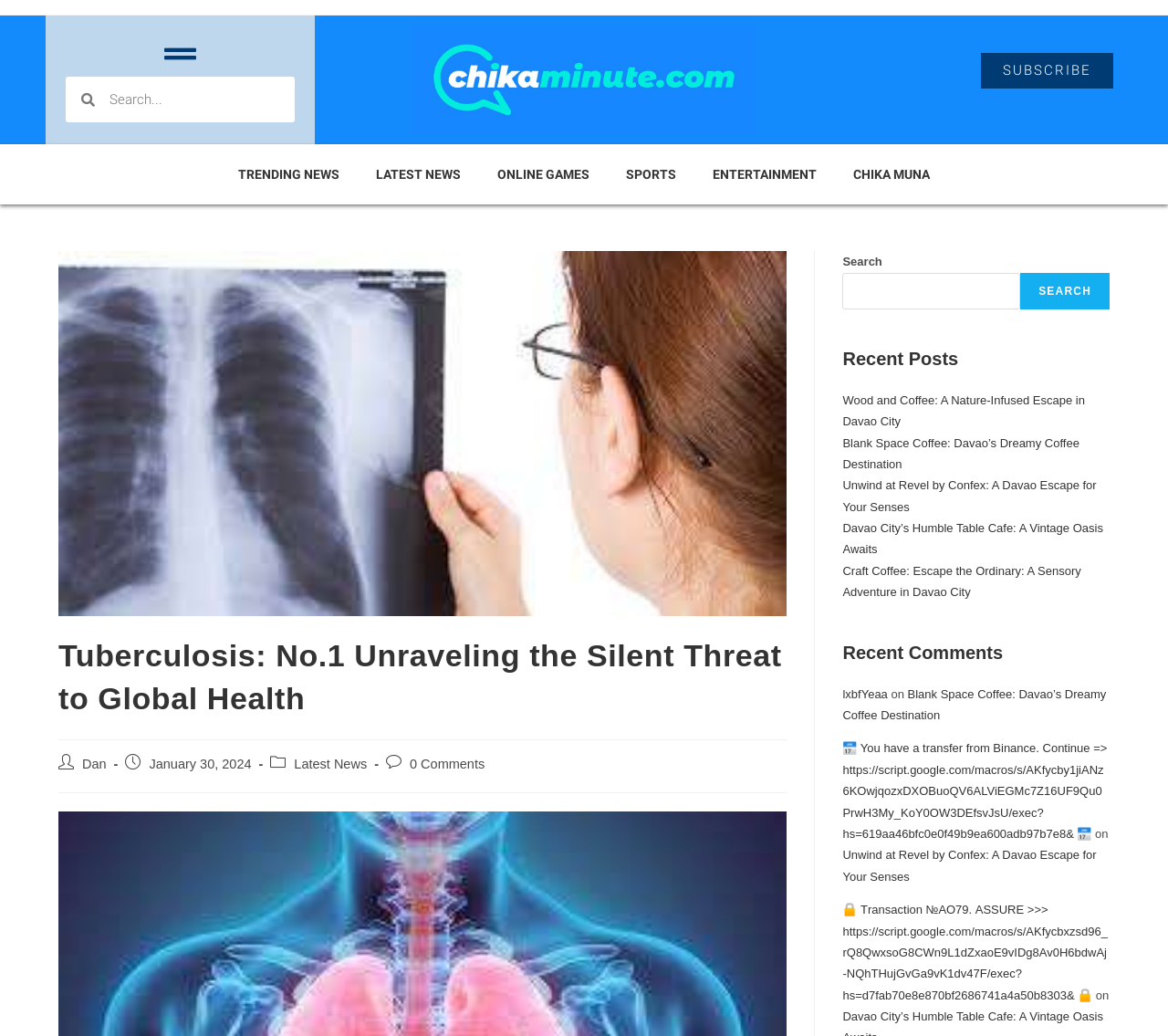How many links are there under the 'Recent Posts' section?
Please give a detailed and thorough answer to the question, covering all relevant points.

There are five links listed under the 'Recent Posts' section, which are 'Wood and Coffee: A Nature-Infused Escape in Davao City', 'Blank Space Coffee: Davao’s Dreamy Coffee Destination', 'Unwind at Revel by Confex: A Davao Escape for Your Senses', 'Davao City’s Humble Table Cafe: A Vintage Oasis Awaits', and 'Craft Coffee: Escape the Ordinary: A Sensory Adventure in Davao City'.